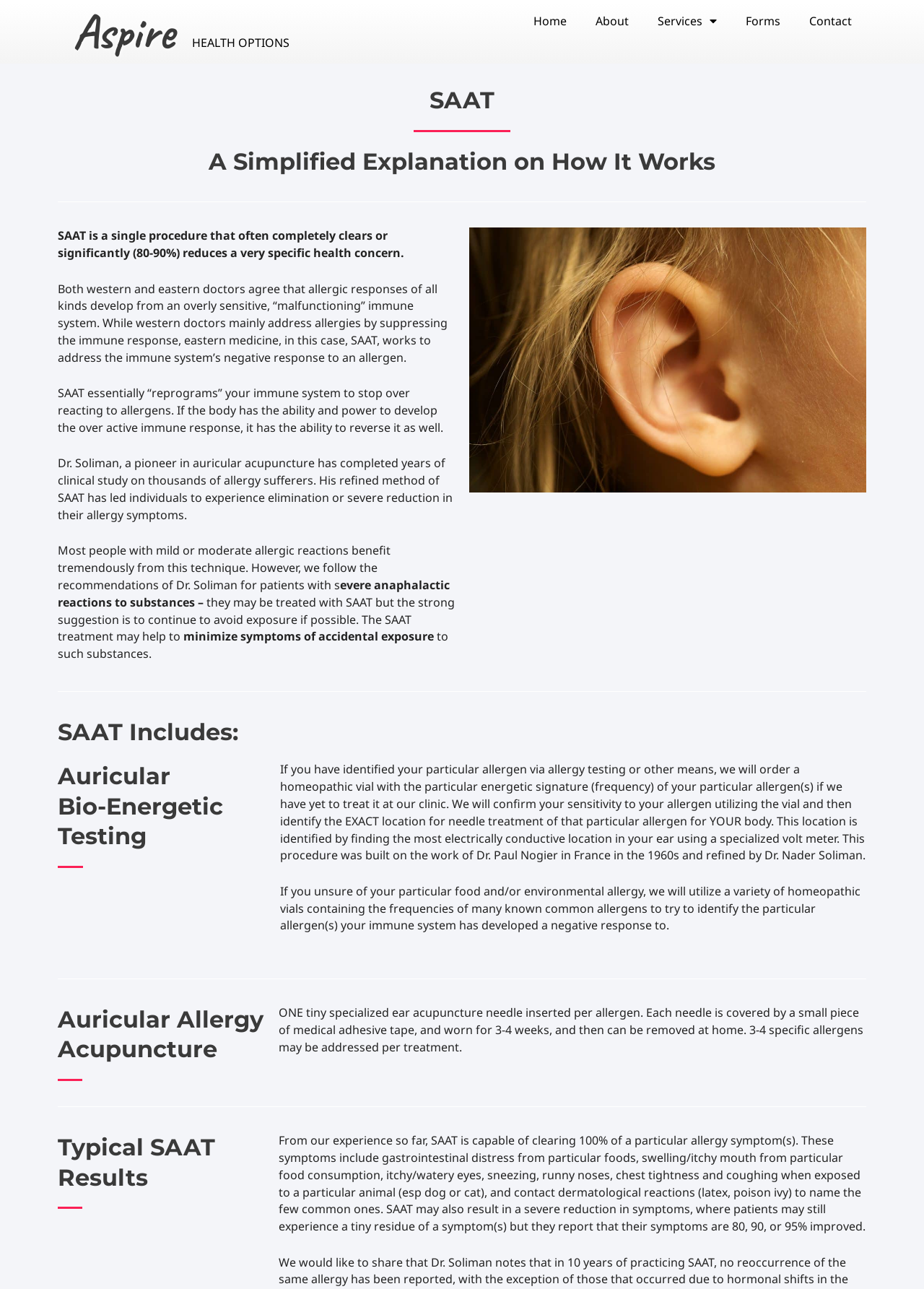Answer with a single word or phrase: 
How many allergens can be addressed per treatment?

3-4 specific allergens